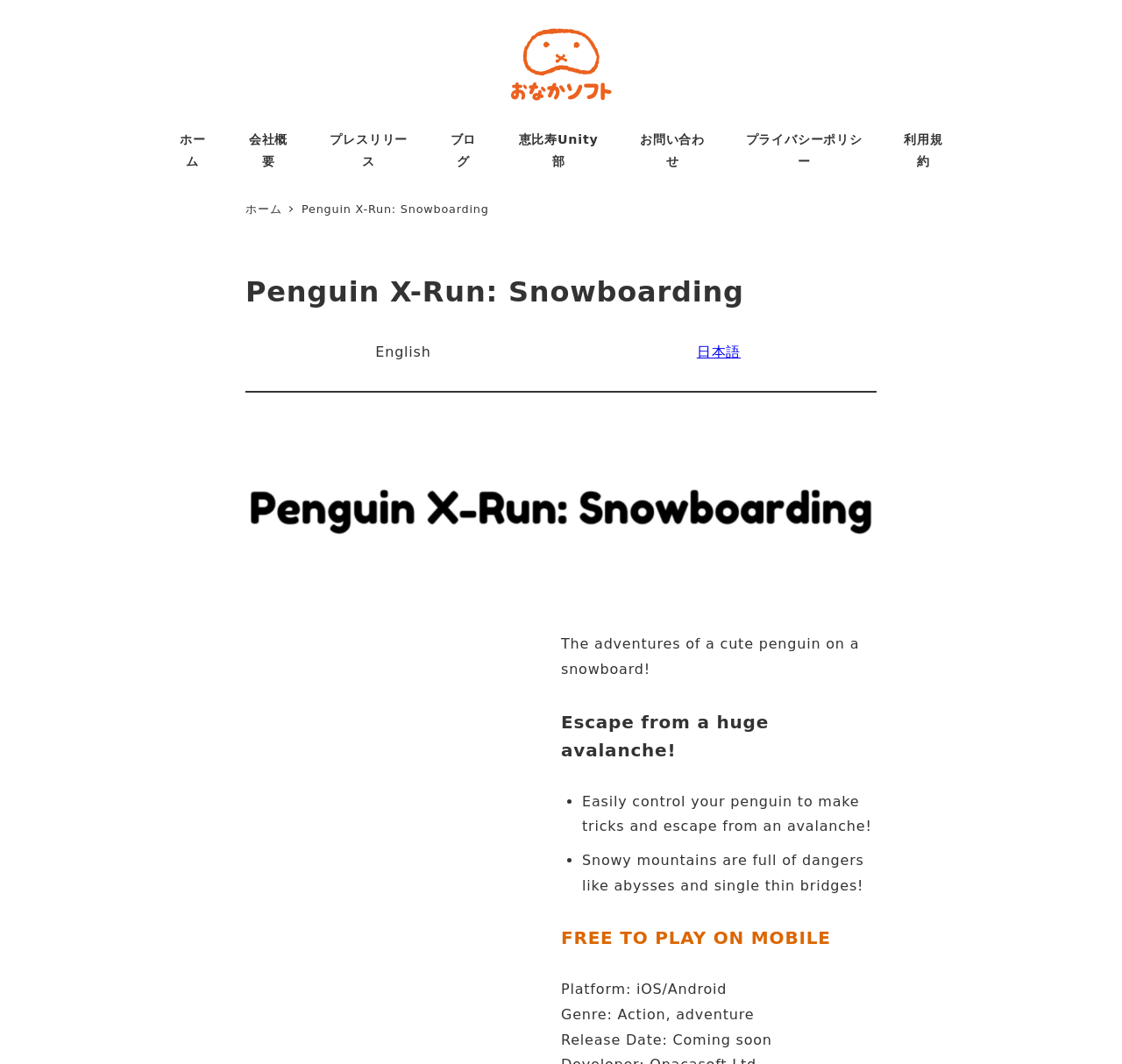Give a complete and precise description of the webpage's appearance.

The webpage is about "Penguin X-Run: Snowboarding", a free-to-play hyper casual game. At the top, there is a navigation menu with links to "ホーム" (Home), "会社概要" (Company Overview), "プレスリリース" (Press Release), "ブログ" (Blog), "恵比寿Unity部" (Ebisu Unity Department), "お問い合わせ" (Contact), "プライバシーポリシー" (Privacy Policy), and "利用規約" (Terms of Use).

Below the navigation menu, there is a prominent section dedicated to the game. The game's title, "Penguin X-Run: Snowboarding", is displayed in a large font, accompanied by a language selection option to switch between English and Japanese.

The game's description is presented in a series of paragraphs and bullet points. The first paragraph introduces the game, stating that it's about a cute penguin on a snowboard. The second paragraph highlights the game's exciting feature, where the player must escape from a huge avalanche.

The bullet points list the game's key features, including easy controls, tricks, and escaping from dangers like abysses and single thin bridges. The game's details, such as its free-to-play nature, platform (iOS and Android), genre (Action, Adventure), and release date (coming soon), are also provided.

There are several images on the page, including the game's logo and screenshots, which are scattered throughout the game's description section. Overall, the webpage is focused on promoting the game and providing essential information to potential players.